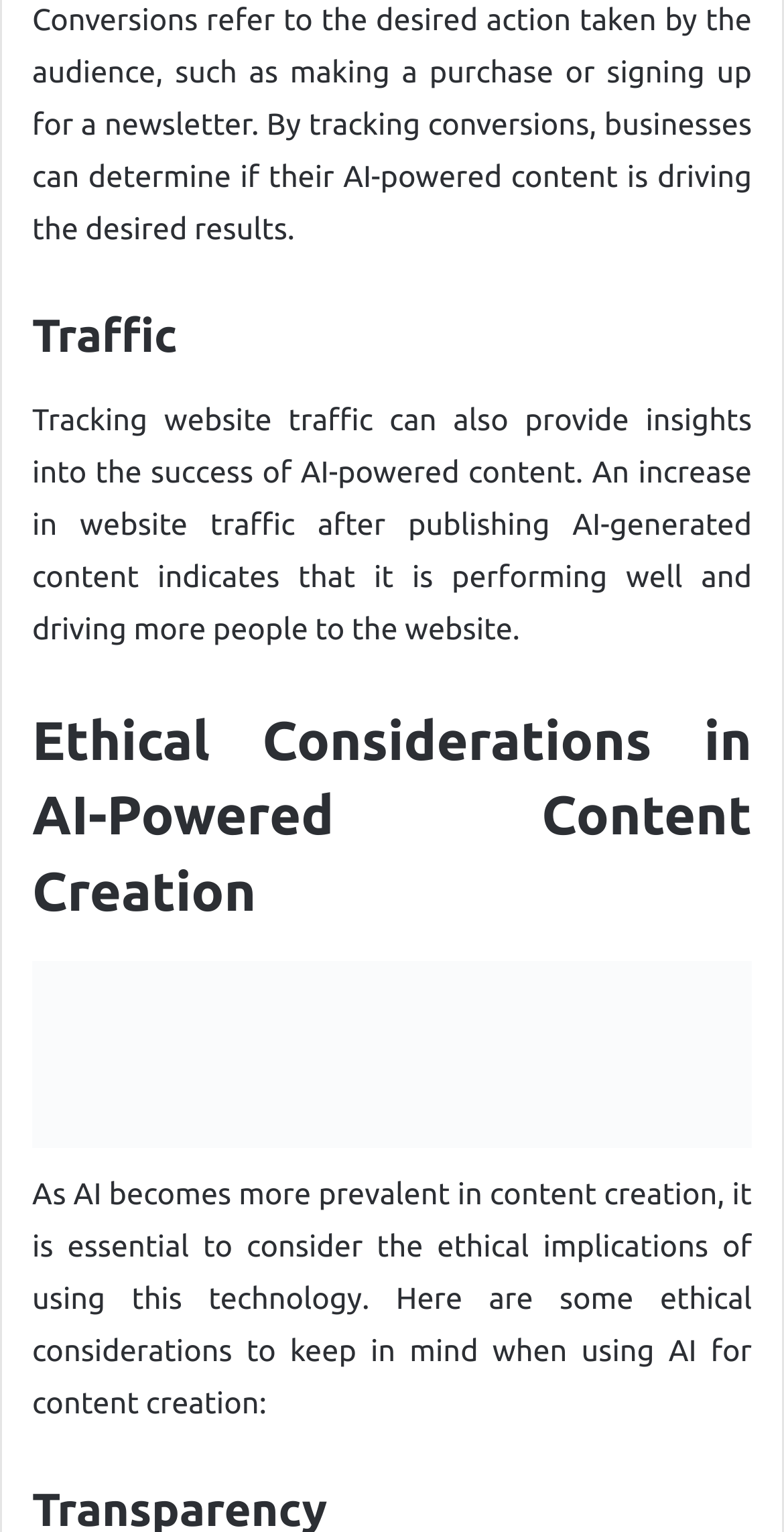Provide the bounding box coordinates of the HTML element this sentence describes: "Menu and widgets". The bounding box coordinates consist of four float numbers between 0 and 1, i.e., [left, top, right, bottom].

None